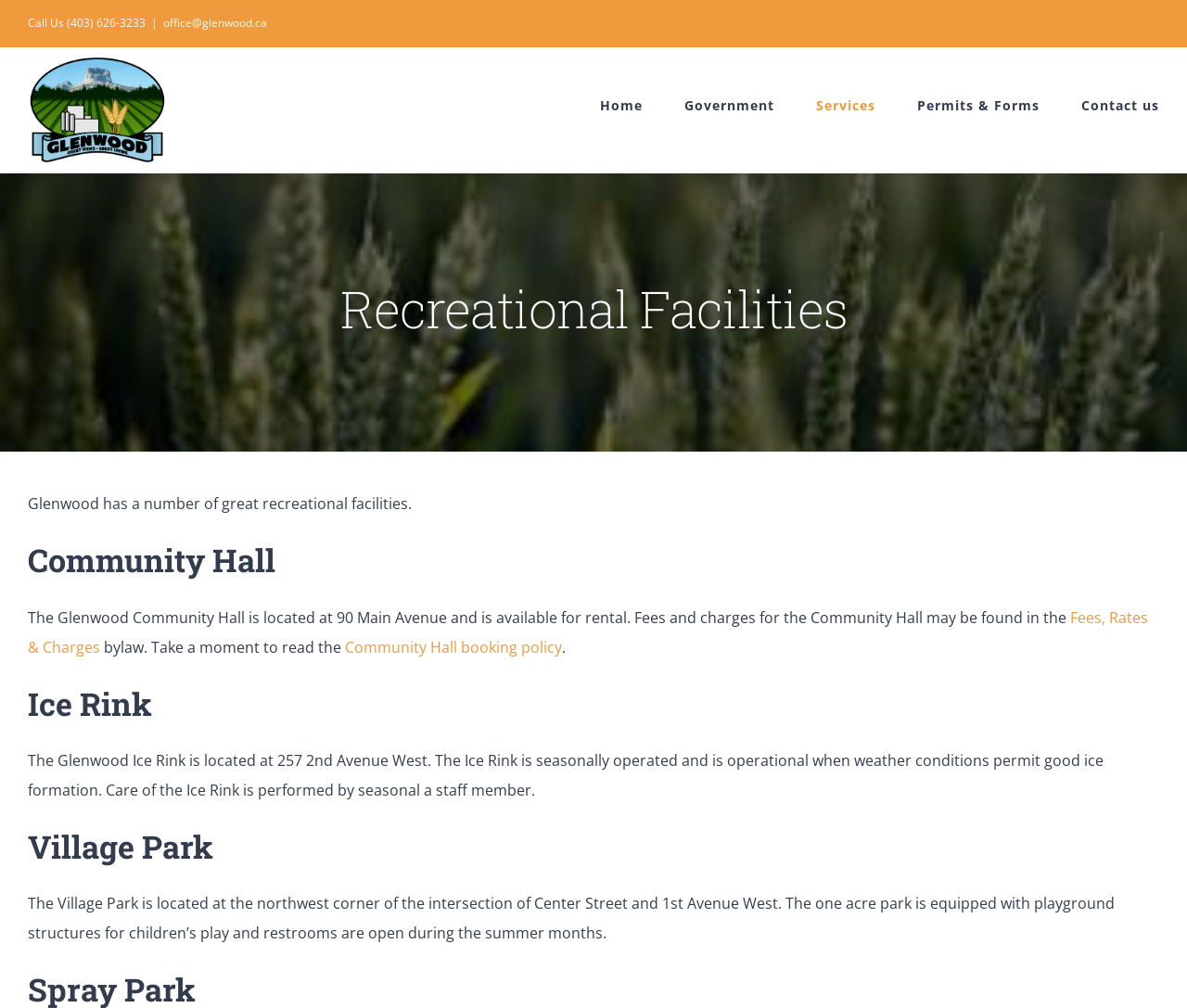Identify the bounding box for the given UI element using the description provided. Coordinates should be in the format (top-left x, top-left y, bottom-right x, bottom-right y) and must be between 0 and 1. Here is the description: October 2023 (1)

None